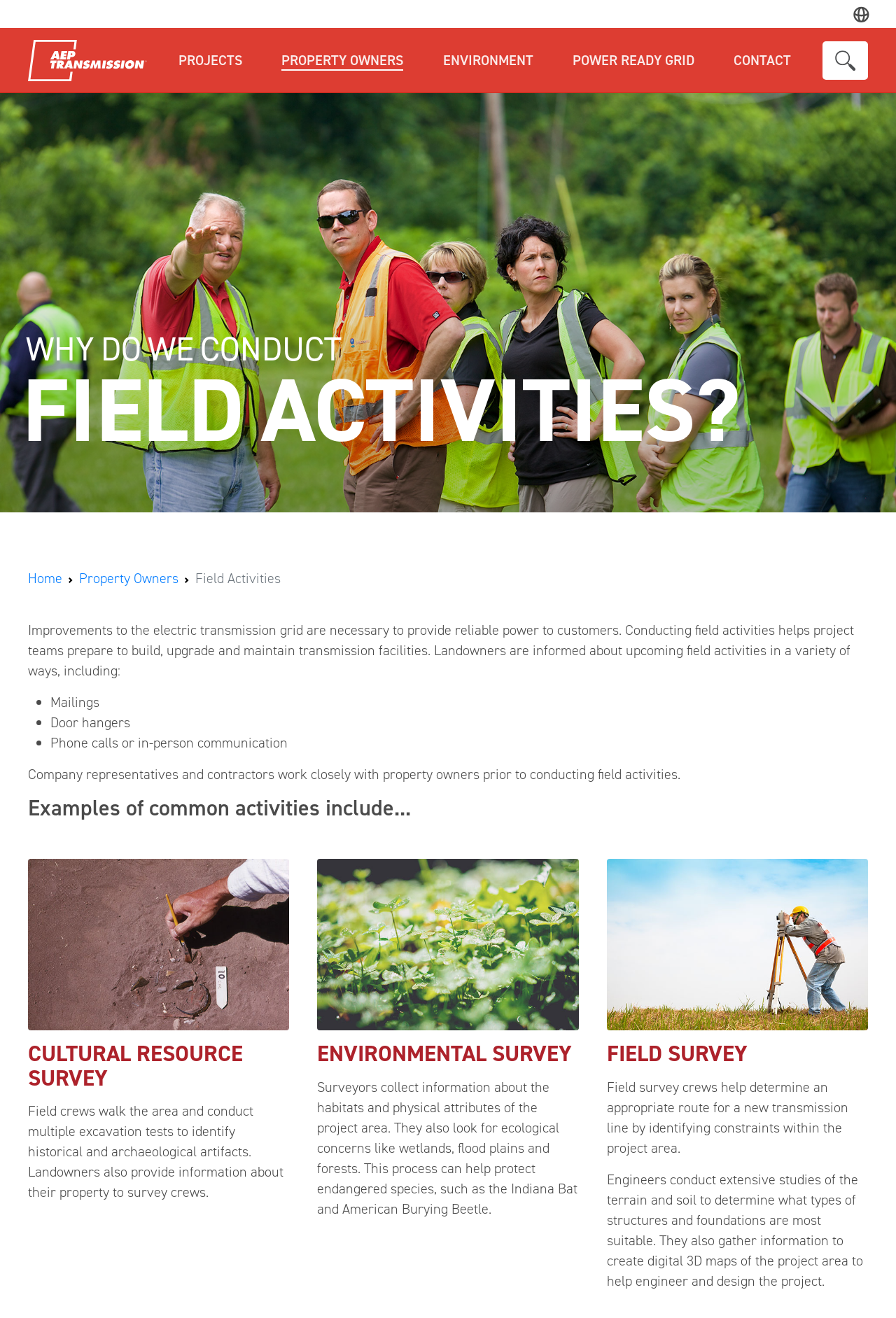Please provide the bounding box coordinates for the UI element as described: "Property Owners". The coordinates must be four floats between 0 and 1, represented as [left, top, right, bottom].

[0.088, 0.432, 0.199, 0.446]